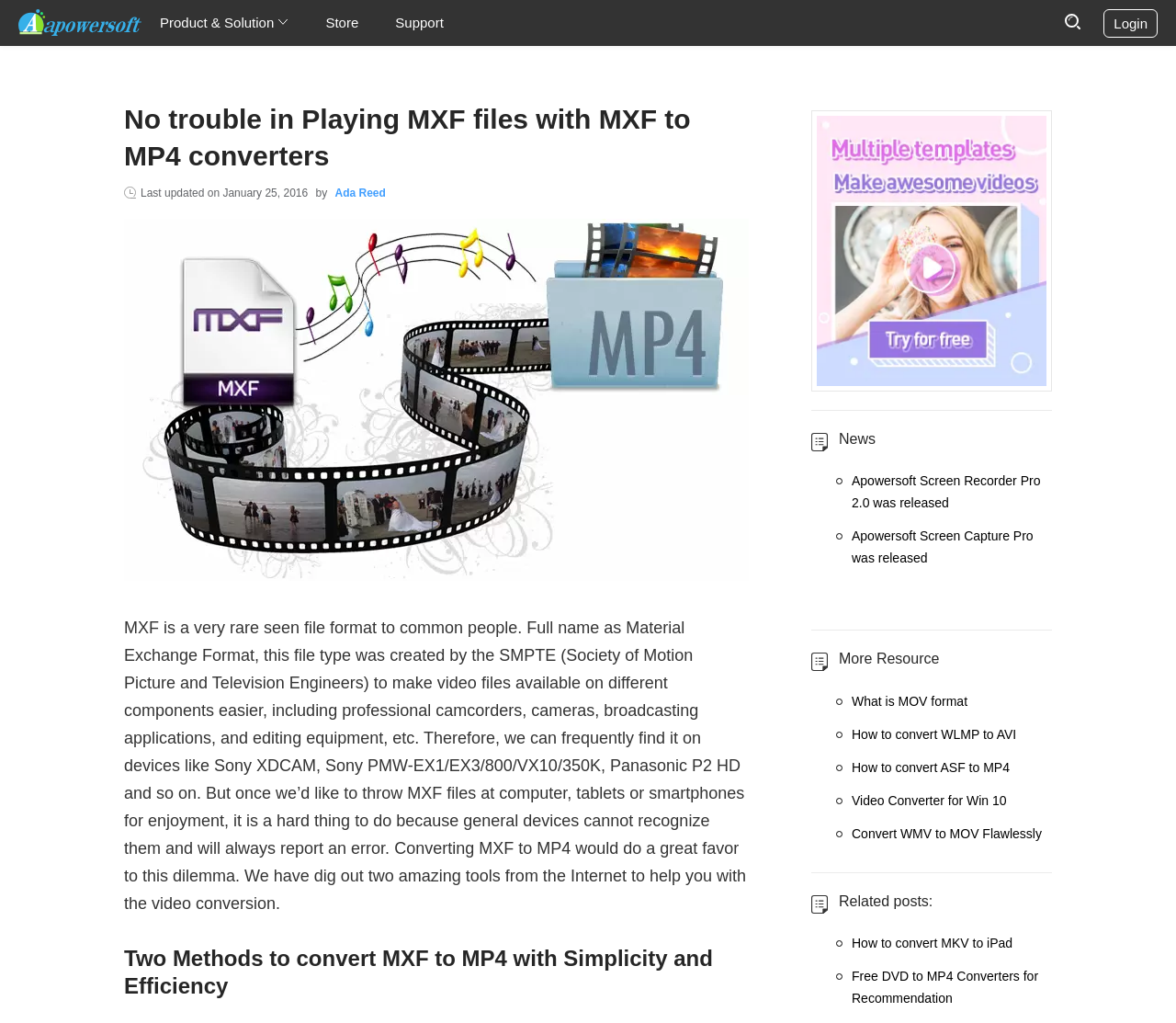Determine the bounding box for the HTML element described here: "Ada Reed". The coordinates should be given as [left, top, right, bottom] with each number being a float between 0 and 1.

[0.285, 0.182, 0.328, 0.195]